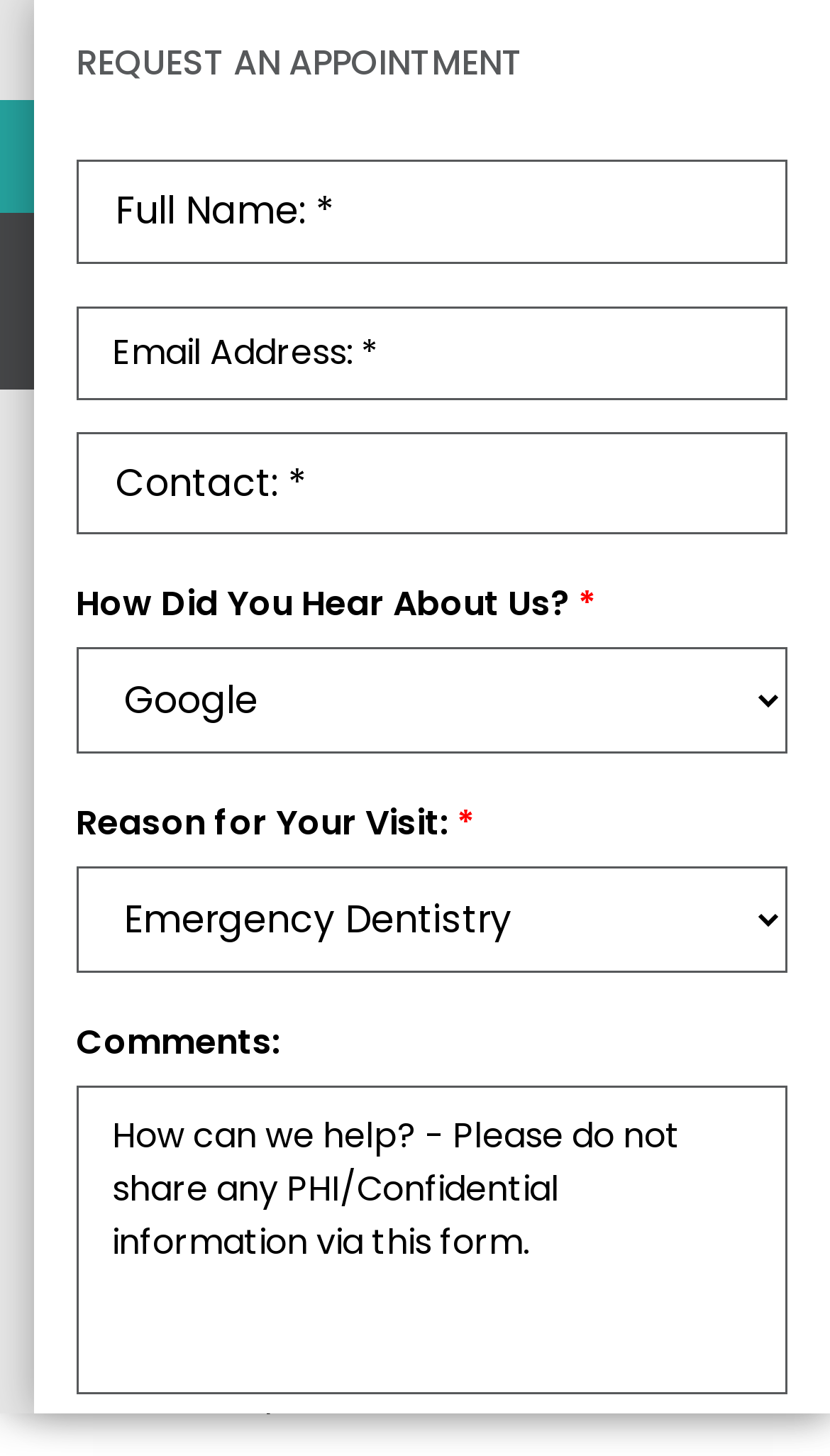Given the element description: "Open toolbar Accessibility Tools", predict the bounding box coordinates of this UI element. The coordinates must be four float numbers between 0 and 1, given as [left, top, right, bottom].

[0.867, 0.219, 1.0, 0.295]